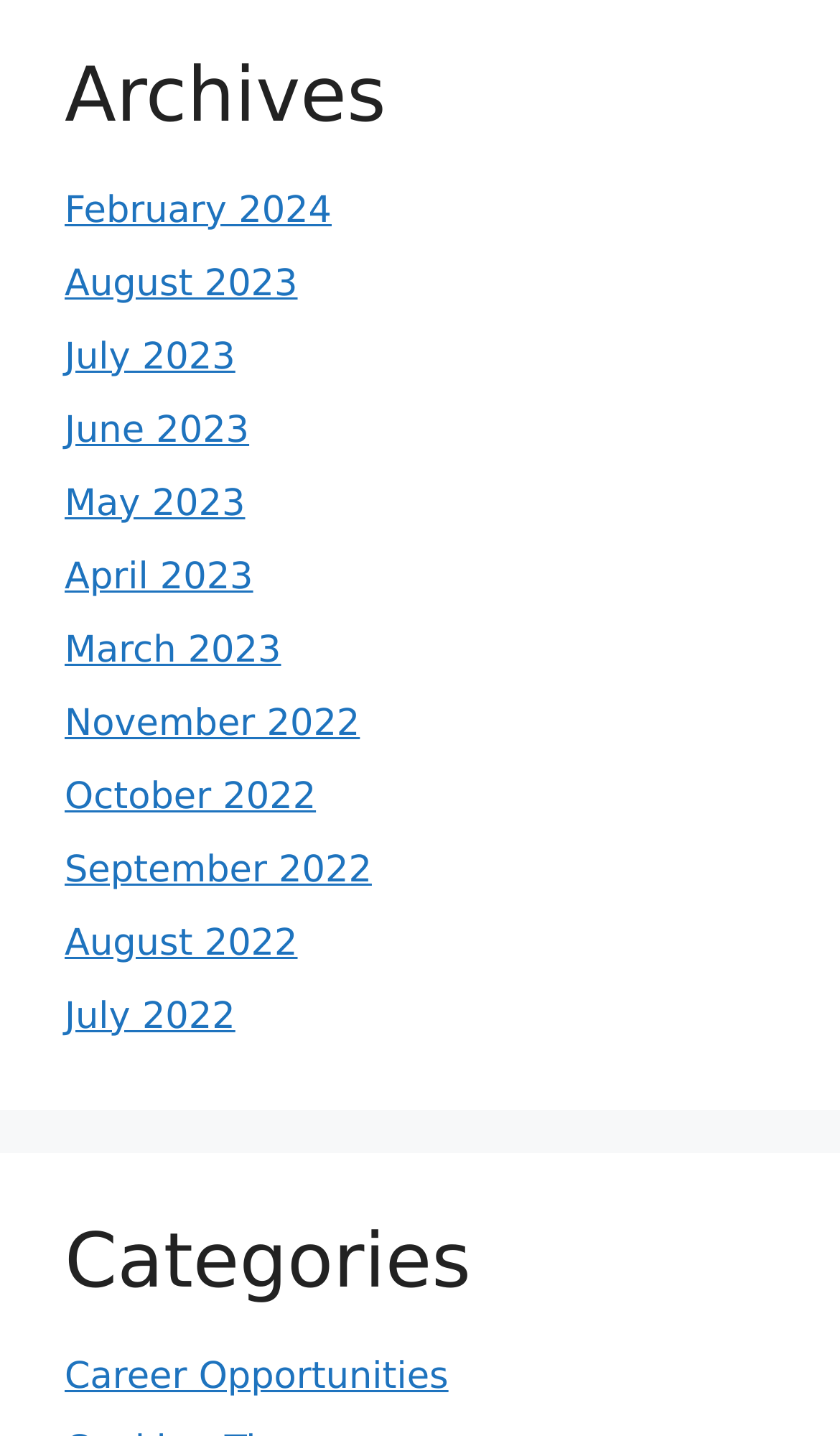Find the bounding box coordinates of the element to click in order to complete this instruction: "explore career opportunities". The bounding box coordinates must be four float numbers between 0 and 1, denoted as [left, top, right, bottom].

[0.077, 0.944, 0.534, 0.974]